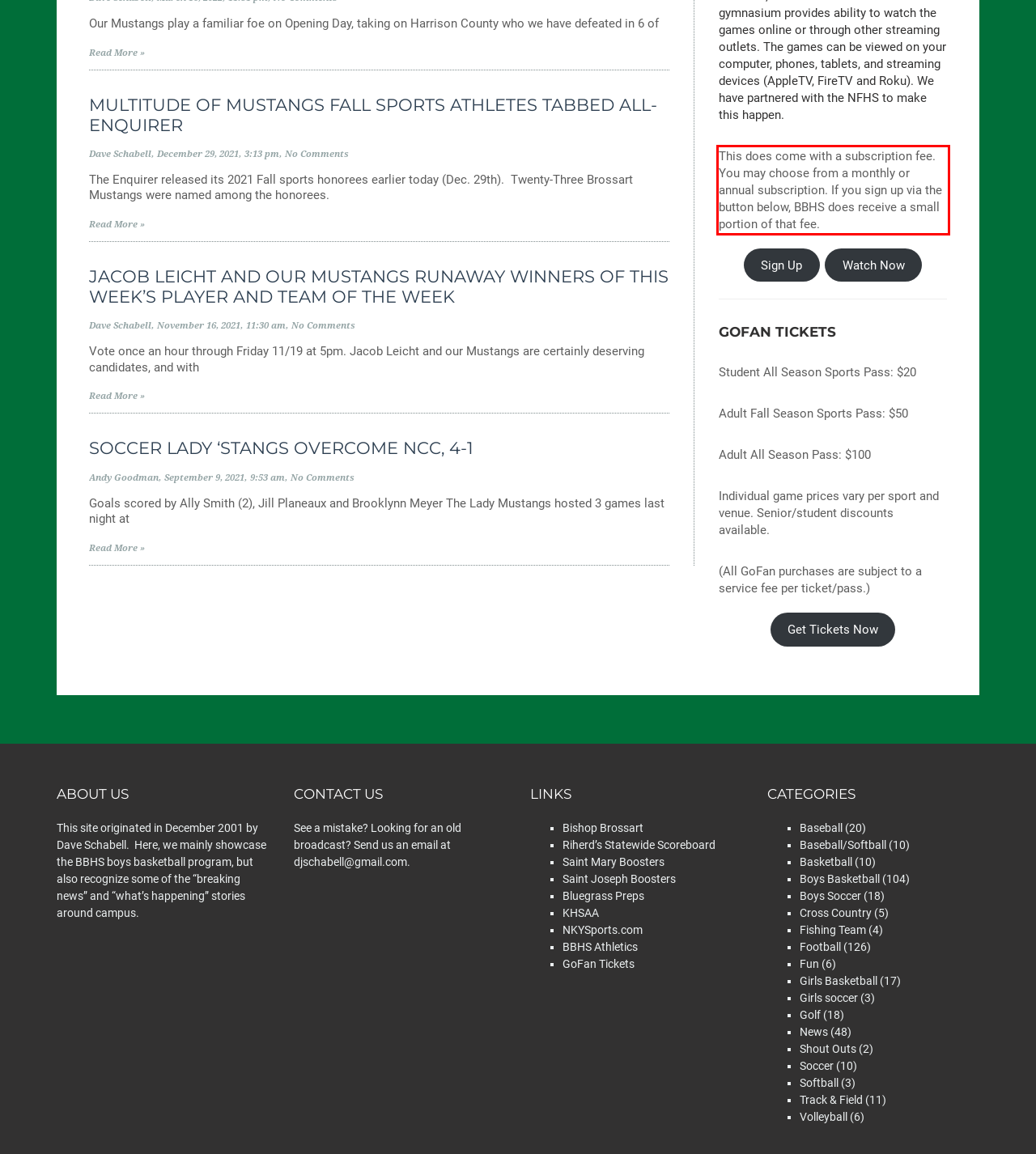Please extract the text content within the red bounding box on the webpage screenshot using OCR.

This does come with a subscription fee. You may choose from a monthly or annual subscription. If you sign up via the button below, BBHS does receive a small portion of that fee.